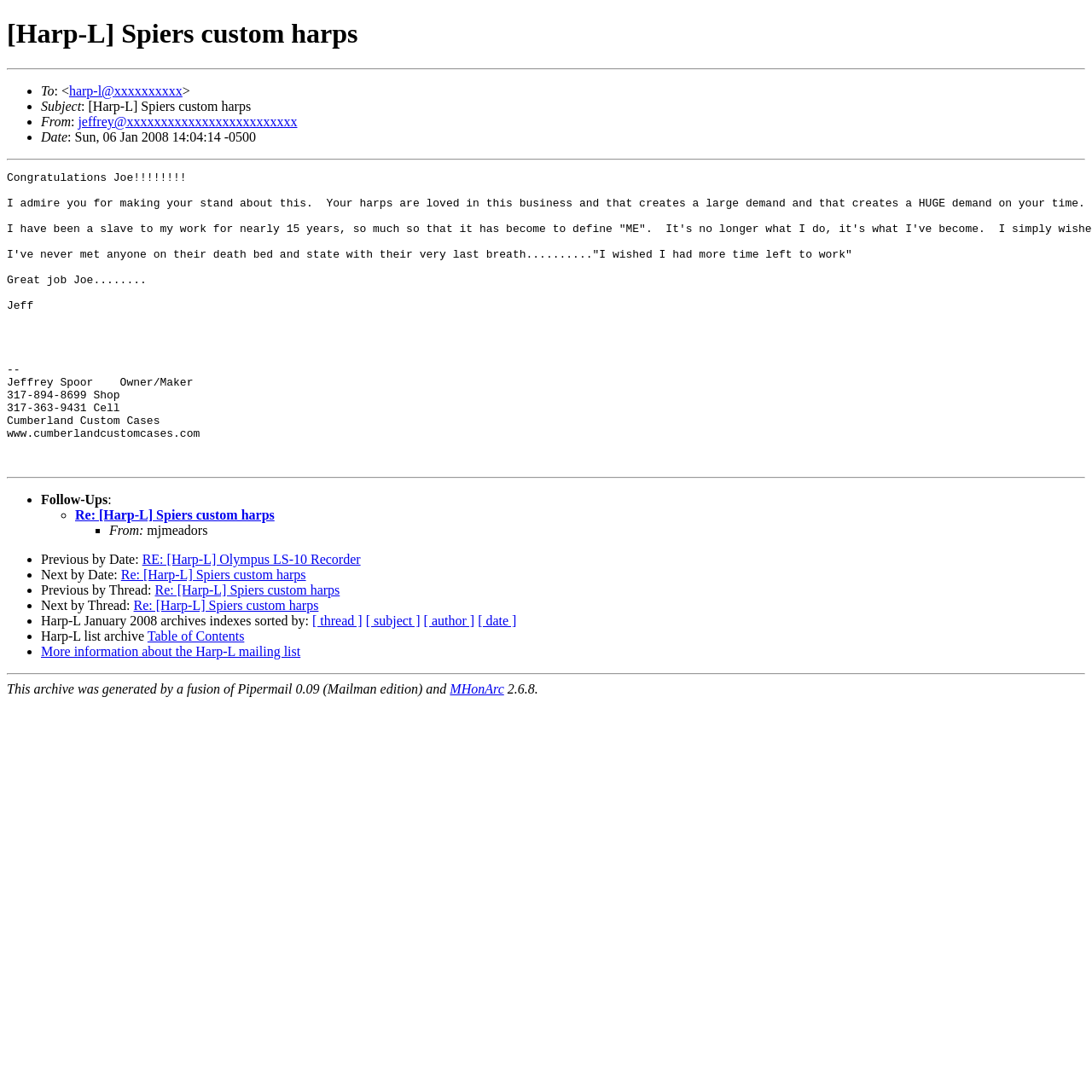Offer a meticulous caption that includes all visible features of the webpage.

This webpage appears to be an archived email thread from a mailing list called "Harp-L" focused on Spiers custom harps. At the top, there is a heading with the title "[Harp-L] Spiers custom harps" followed by a horizontal separator. Below the separator, there are several list markers and static text elements that display information about the email, including the sender's email address, subject, and date.

The main content of the webpage is divided into sections, separated by horizontal separators. The first section lists the email's metadata, including the sender's email address, subject, and date. The second section appears to be a list of follow-up emails, with each item marked by a list marker and containing a link to the corresponding email thread.

The third section lists navigation links, including "Previous by Date", "Next by Date", "Previous by Thread", and "Next by Thread", which allow users to navigate through the email threads. The fourth section provides links to the Harp-L January 2008 archives, sorted by thread, subject, author, and date.

The final section contains a link to the Harp-L list archive and more information about the mailing list. At the very bottom, there is a static text element that credits the software used to generate the archive.